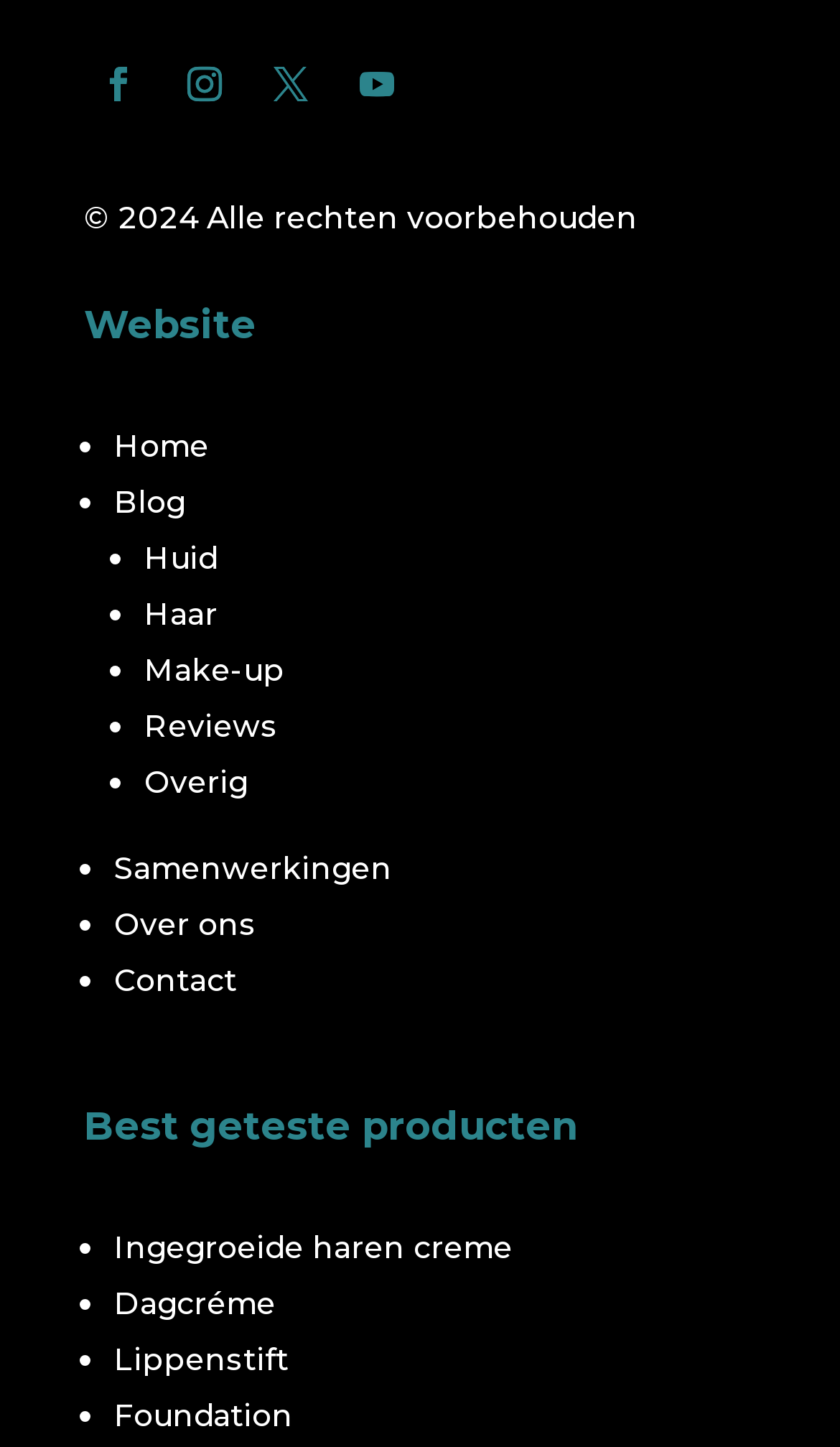Provide a brief response to the question below using a single word or phrase: 
What is the last product listed?

Foundation